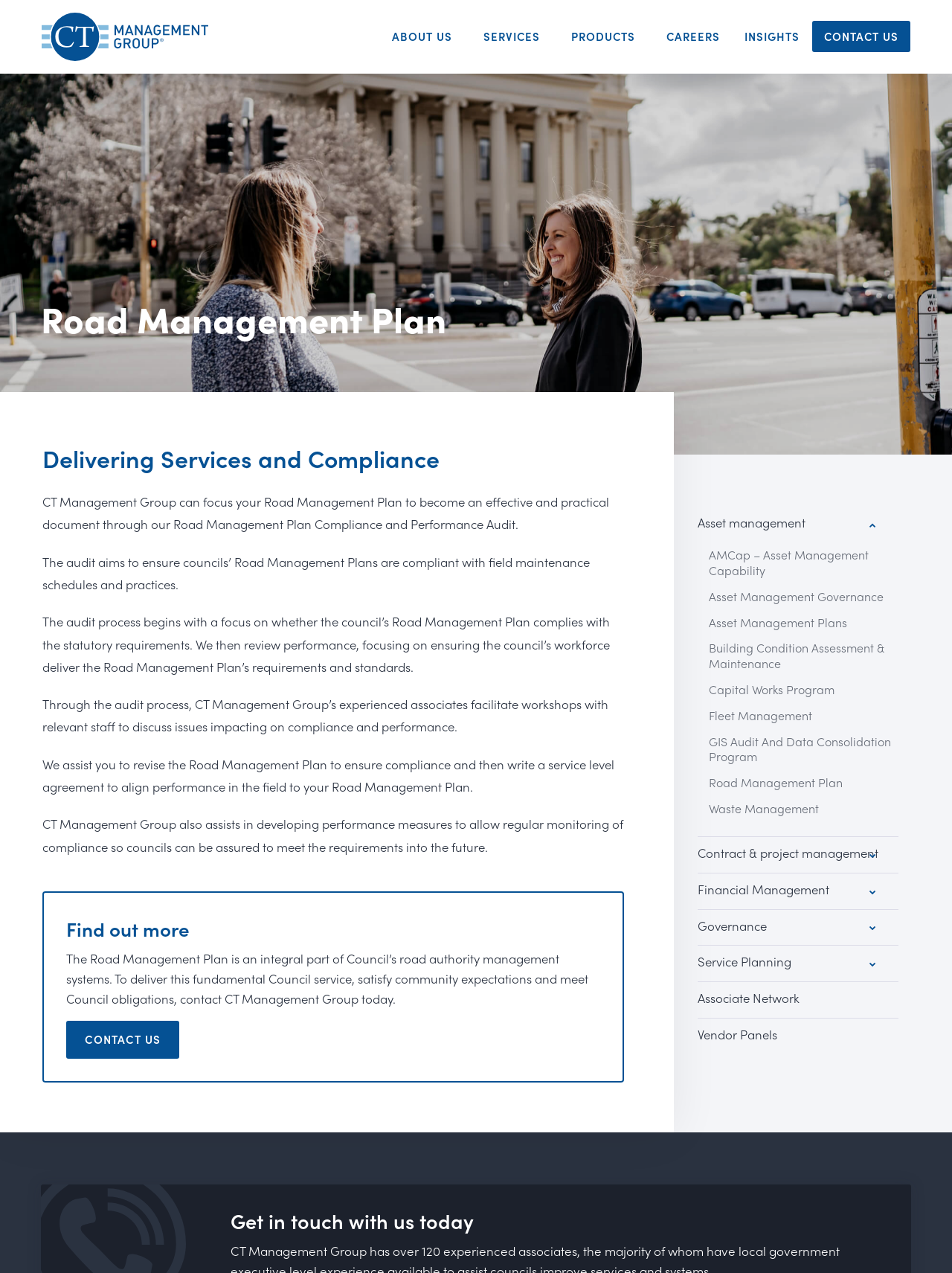Please determine the bounding box coordinates of the area that needs to be clicked to complete this task: 'Click the 'Asset management Toggle Submenu' link'. The coordinates must be four float numbers between 0 and 1, formatted as [left, top, right, bottom].

[0.733, 0.398, 0.944, 0.426]